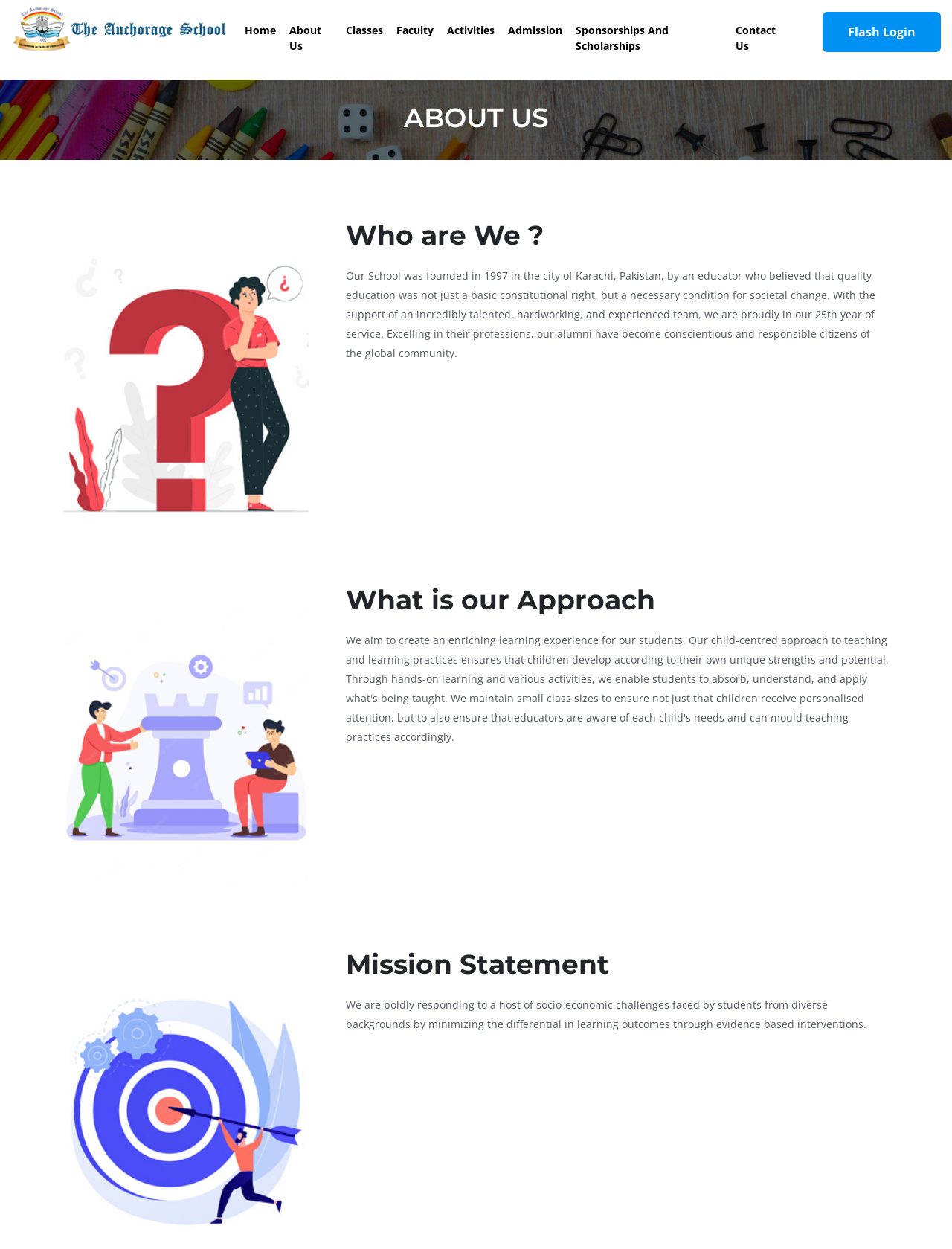Identify the bounding box coordinates of the element that should be clicked to fulfill this task: "Click on the 'About Us' link". The coordinates should be provided as four float numbers between 0 and 1, i.e., [left, top, right, bottom].

None